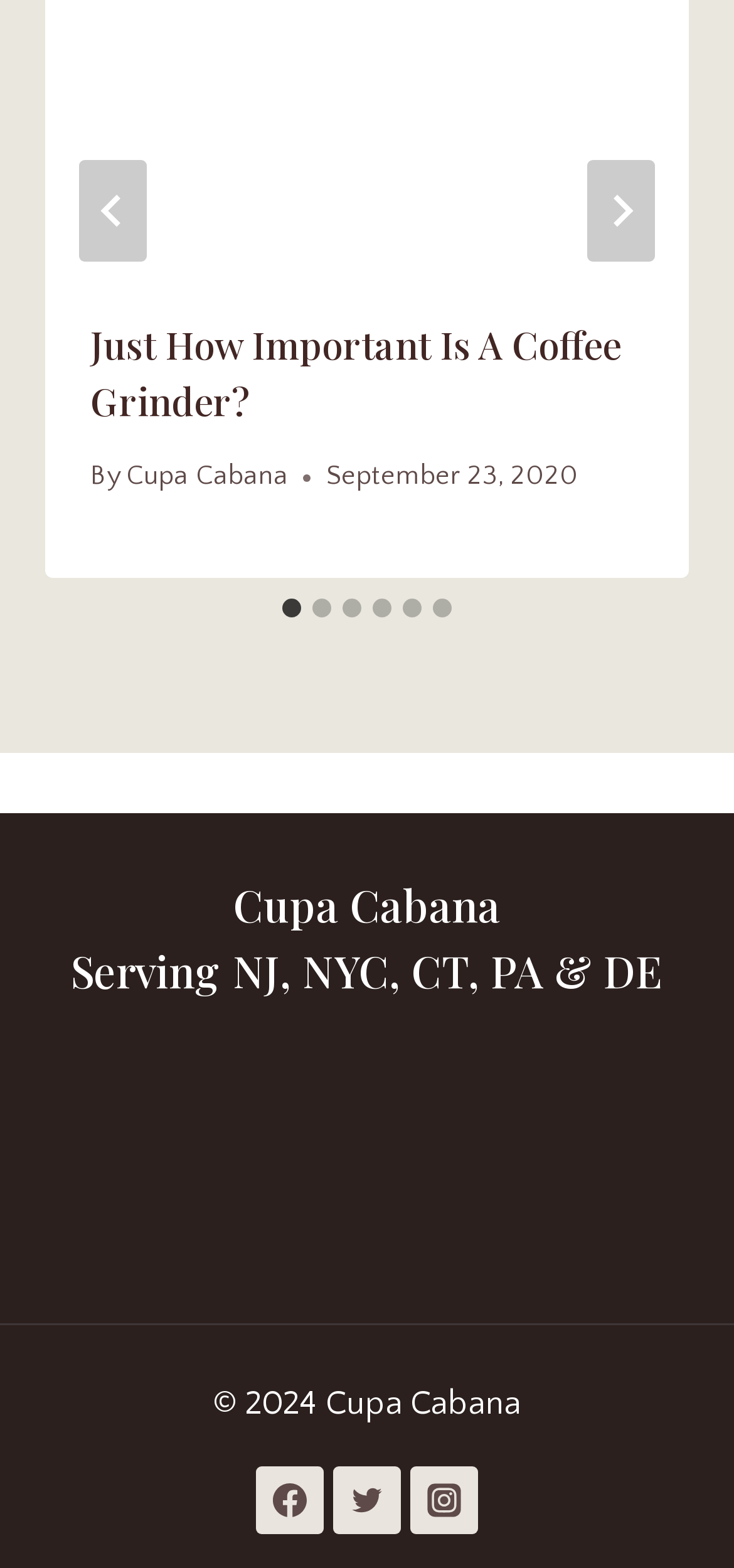Please locate the bounding box coordinates of the element that should be clicked to achieve the given instruction: "Go to the last slide".

[0.108, 0.101, 0.2, 0.166]